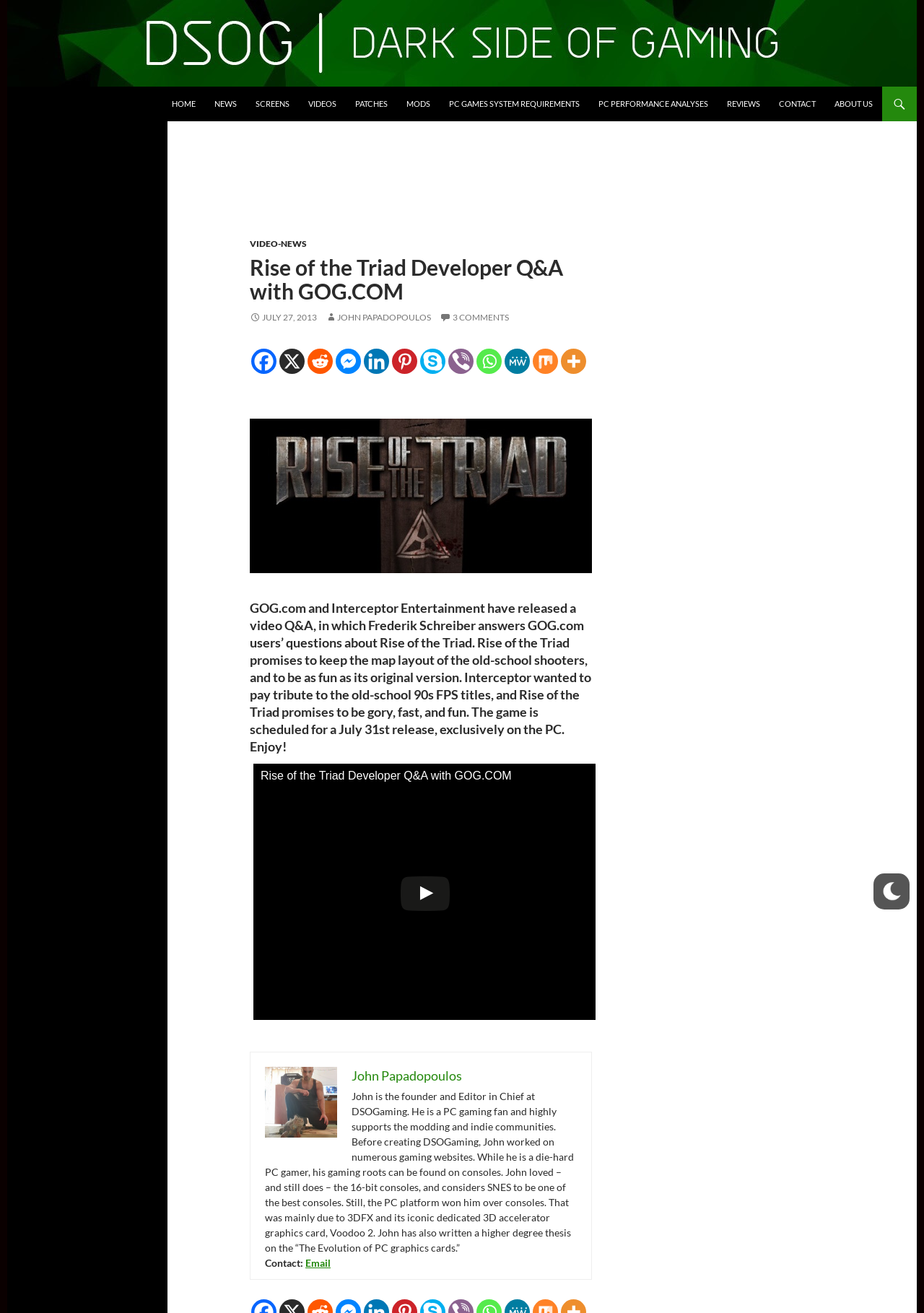What is the name of the person who answers GOG.com users’ questions about Rise of the Triad?
Refer to the image and provide a detailed answer to the question.

According to the webpage, Frederik Schreiber answers GOG.com users’ questions about Rise of the Triad in a video Q&A.